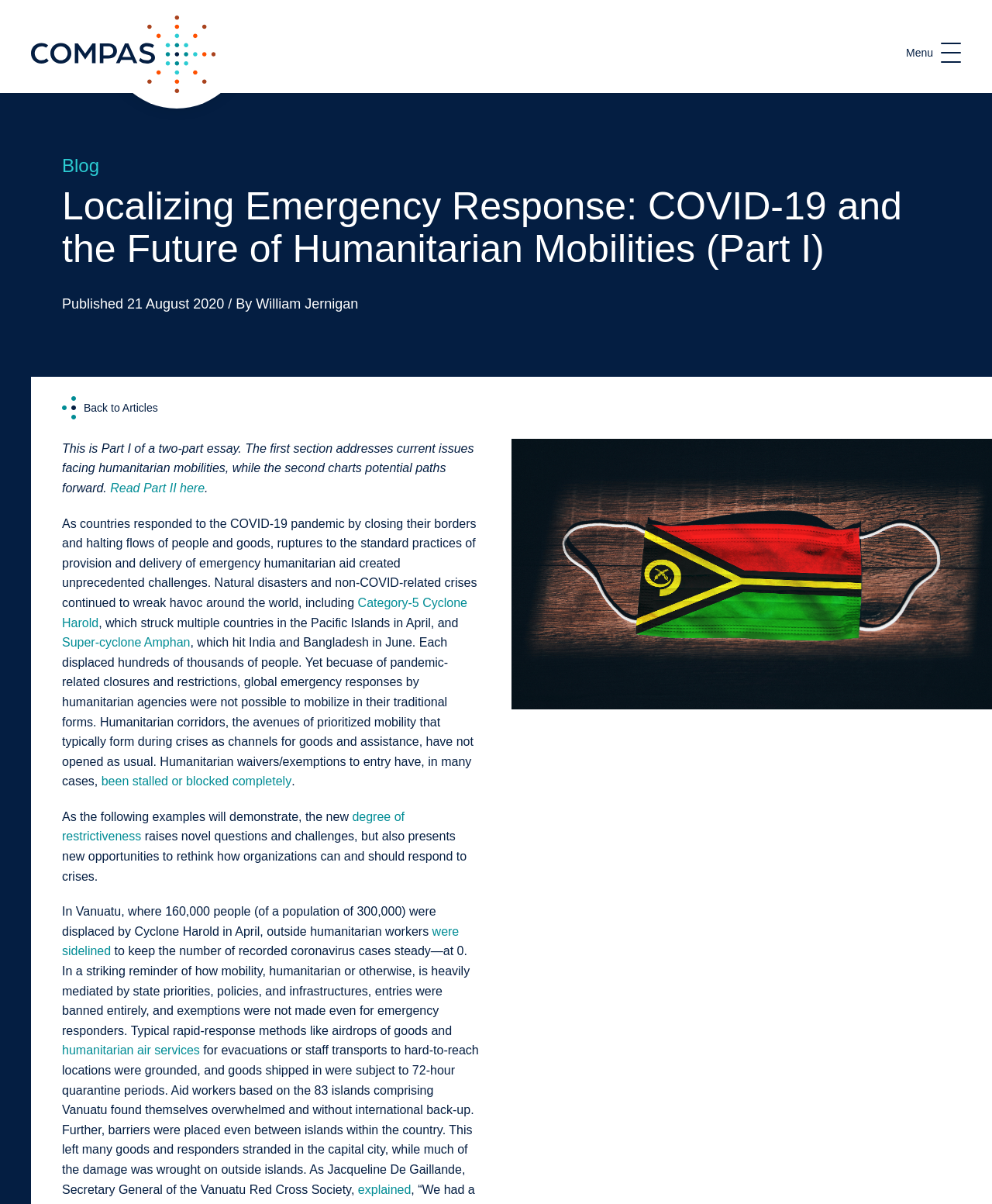Determine the bounding box coordinates for the UI element with the following description: "Menu". The coordinates should be four float numbers between 0 and 1, represented as [left, top, right, bottom].

[0.913, 0.035, 0.969, 0.052]